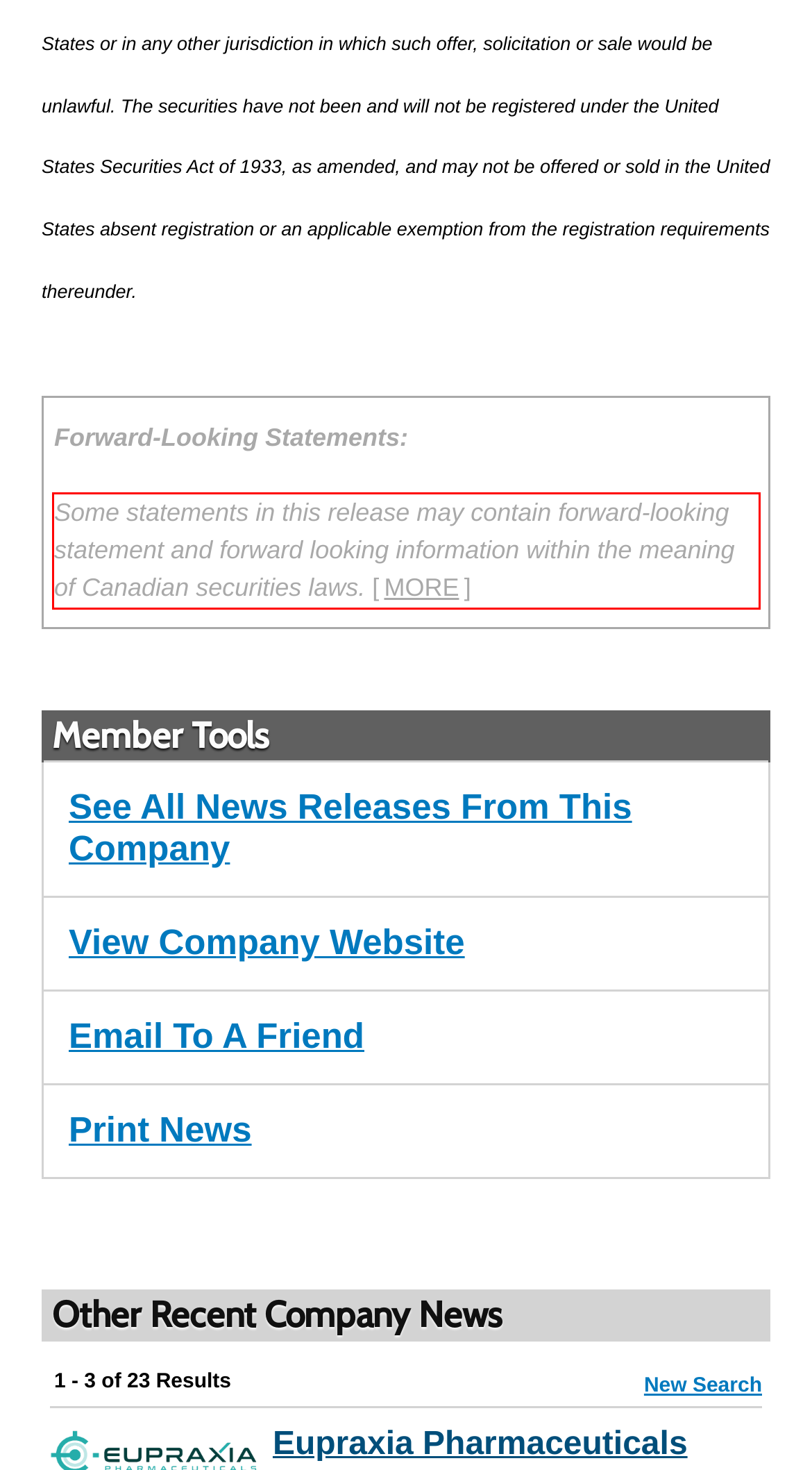Please identify and extract the text from the UI element that is surrounded by a red bounding box in the provided webpage screenshot.

Some statements in this release may contain forward-looking statement and forward looking information within the meaning of Canadian securities laws. [ MORE ]